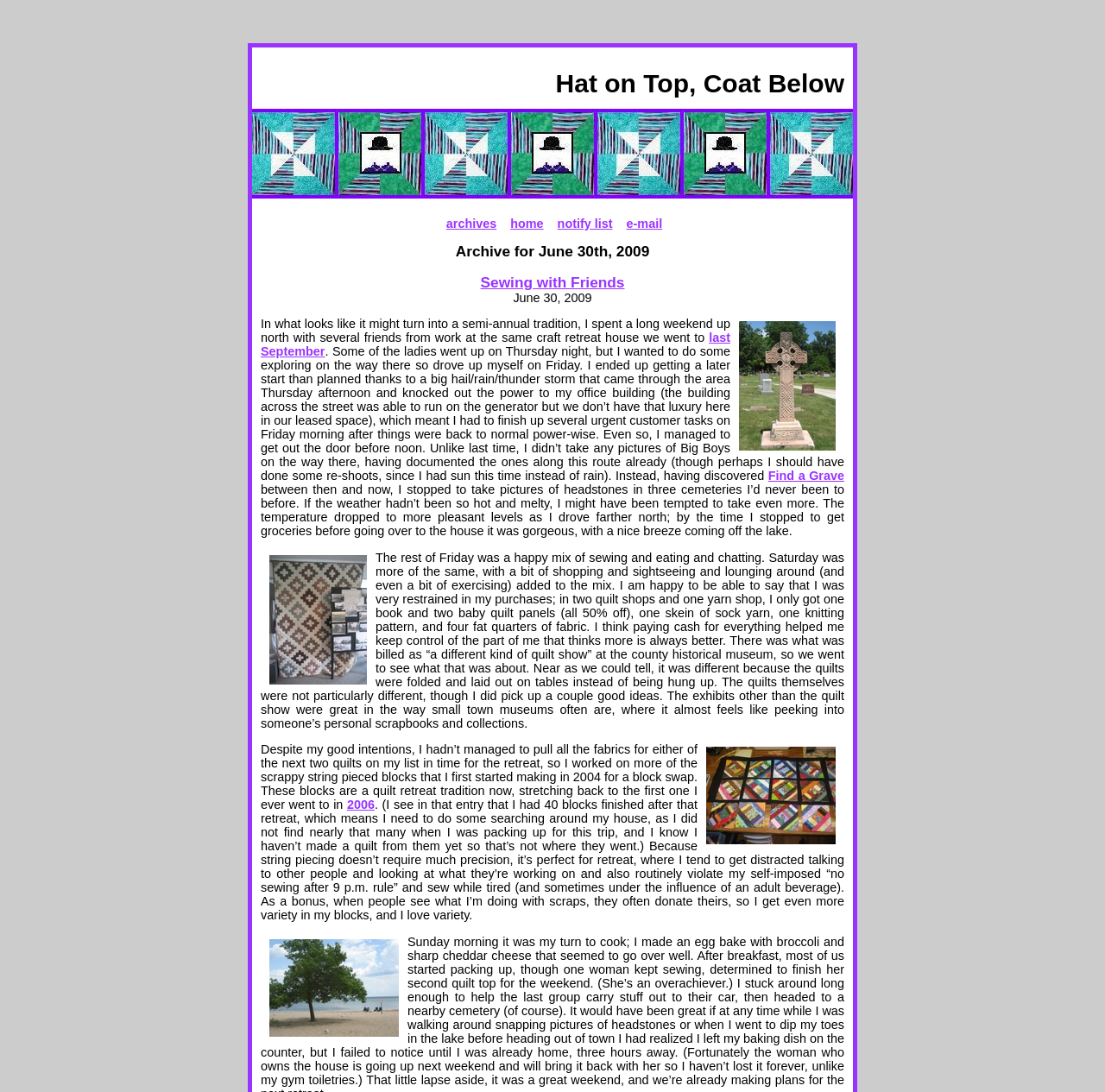Generate a thorough explanation of the webpage's elements.

The webpage appears to be a personal blog post, specifically an archive page for June 30th, 2009. At the top, there is a heading "Hat on Top, Coat Below" followed by a series of links to archives, home, notify list, and e-mail. Below this, there is a heading "Archive for June 30th, 2009" and another heading "Sewing with Friends" with a link to the same title.

The main content of the page is a blog post about the author's experience at a craft retreat with friends. The post is divided into several paragraphs, each describing a different aspect of the retreat, including the author's journey to the retreat location, their activities during the retreat, and their purchases at local quilt and yarn shops.

Throughout the post, there are several images of Celtic crosses, which appear to be decorative elements rather than directly related to the content of the post. There are also links to other websites, such as "Find a Grave" and "2006", which seem to be references to other blog posts or external resources.

The post is written in a conversational tone, with the author sharing their personal experiences and thoughts about the retreat. The text is accompanied by several images, which are scattered throughout the page, but do not appear to be directly related to the content of the post.